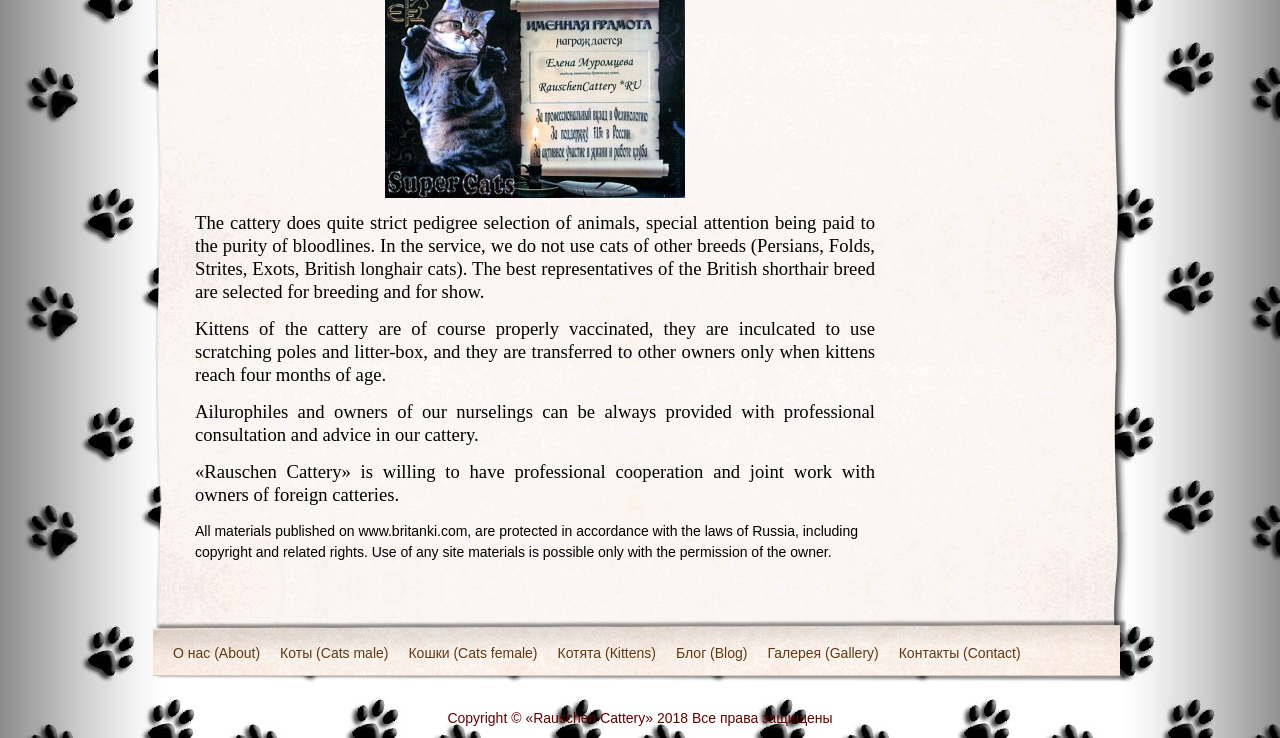Specify the bounding box coordinates of the element's area that should be clicked to execute the given instruction: "view kittens". The coordinates should be four float numbers between 0 and 1, i.e., [left, top, right, bottom].

[0.428, 0.858, 0.52, 0.915]